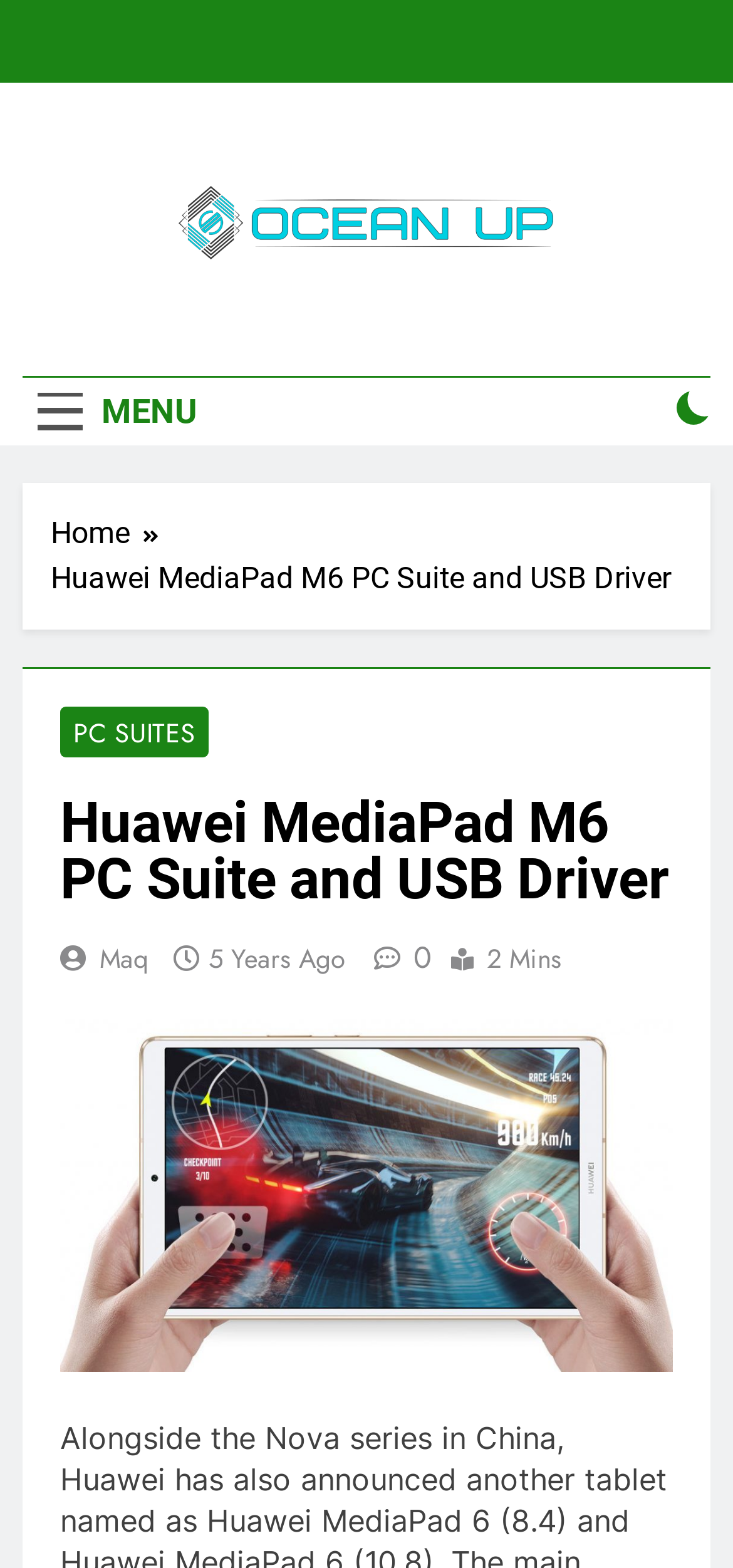Provide a one-word or one-phrase answer to the question:
What is the name of the tablet being discussed?

Huawei MediaPad M6